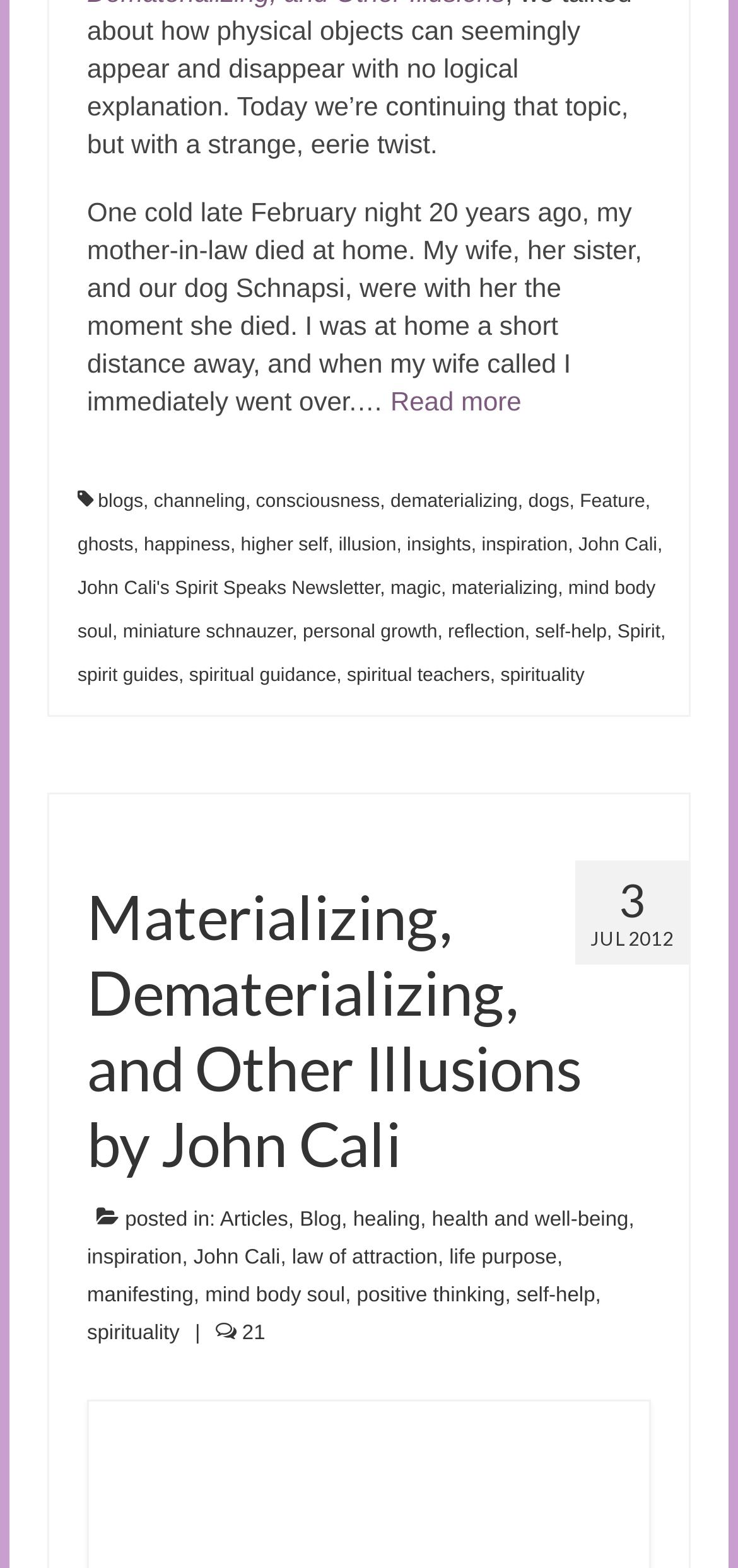Pinpoint the bounding box coordinates of the element to be clicked to execute the instruction: "View the newsletter".

[0.105, 0.369, 0.515, 0.383]